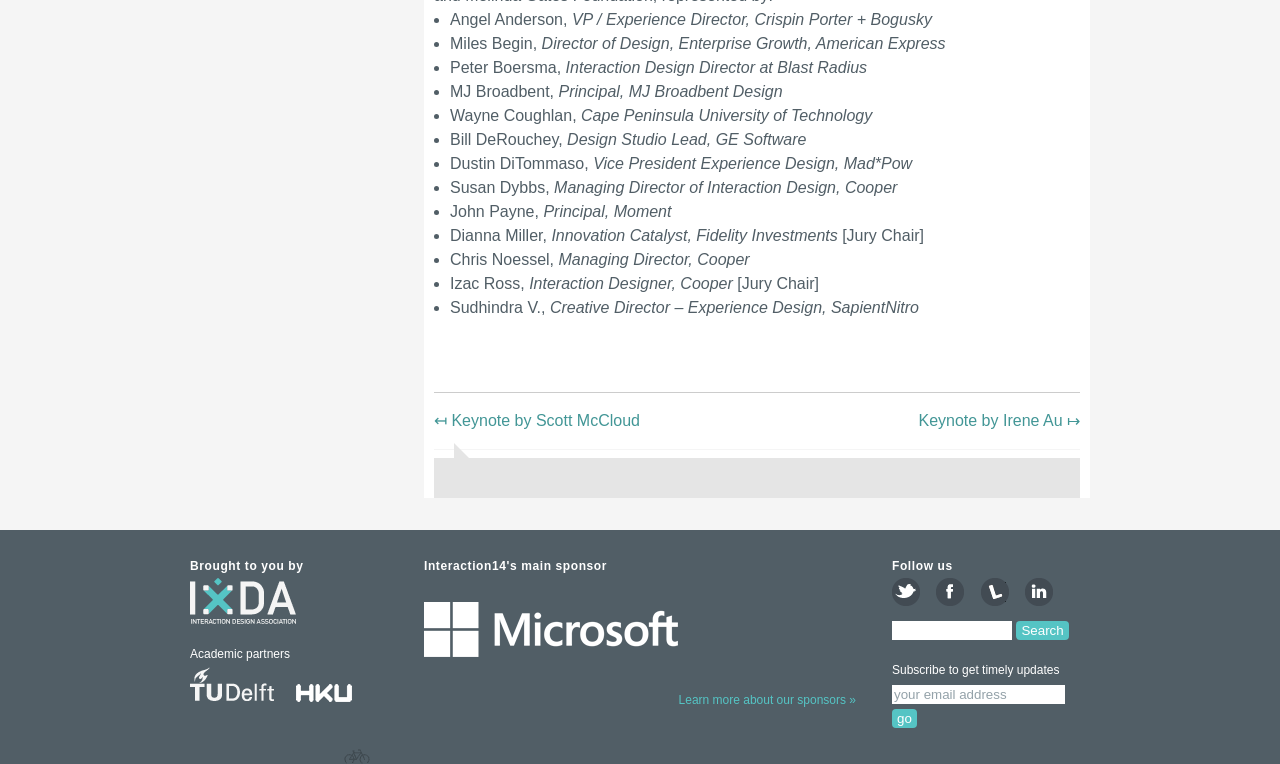Answer this question using a single word or a brief phrase:
What is the name of the university associated with Wayne Coughlan?

Cape Peninsula University of Technology